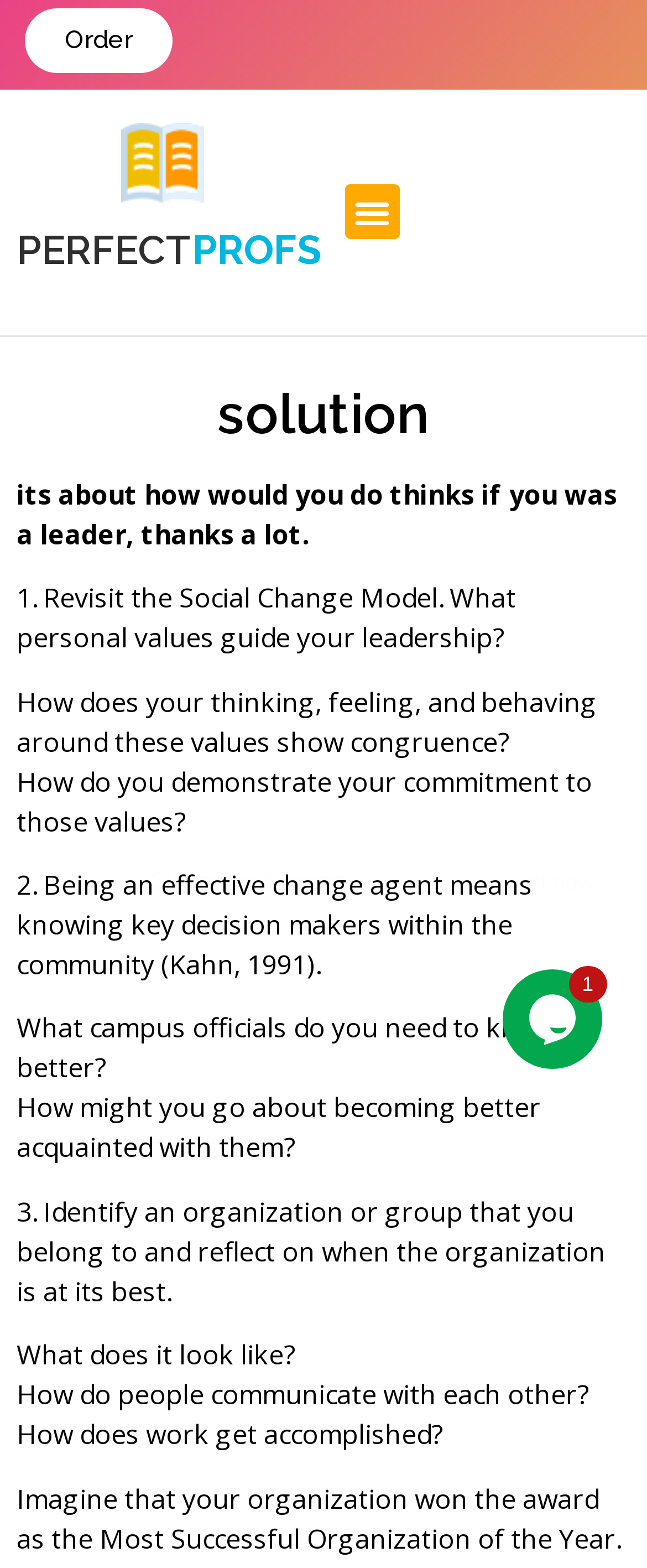Using the information in the image, could you please answer the following question in detail:
What is the format of the text on the webpage?

The text on the webpage is presented in a question-answer format, where a question is asked and then followed by a description or explanation. This format is consistent throughout the webpage.